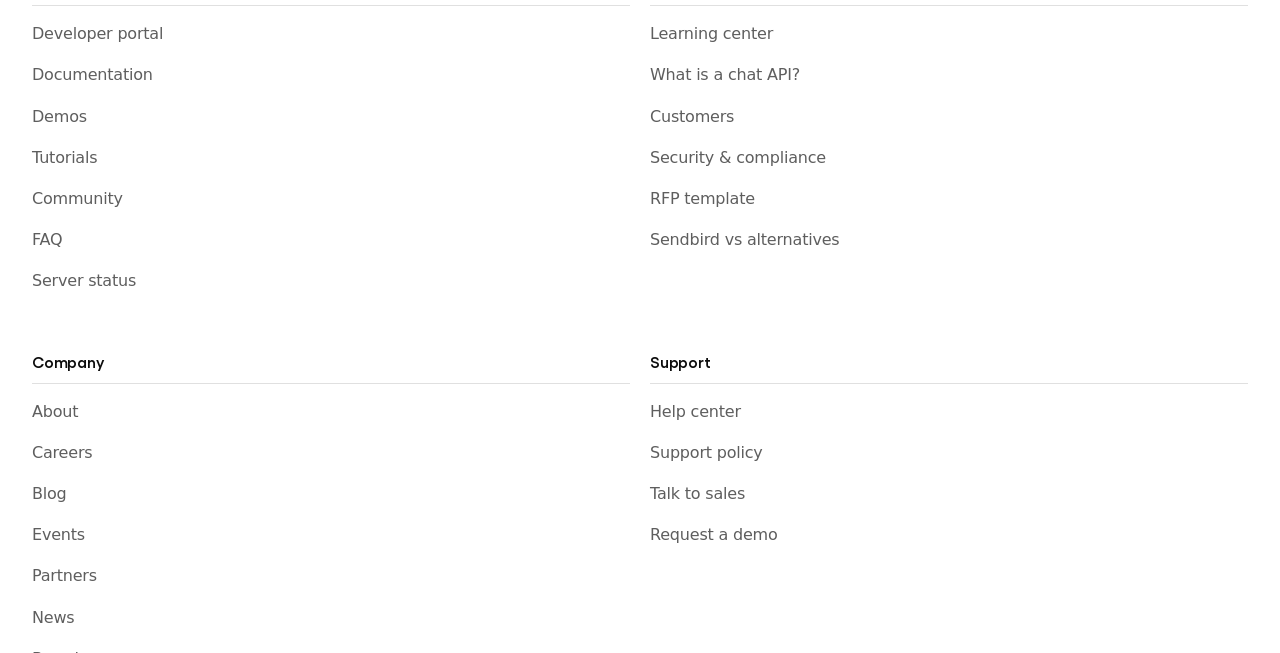What is the last link on the left side of the webpage?
Look at the screenshot and give a one-word or phrase answer.

News